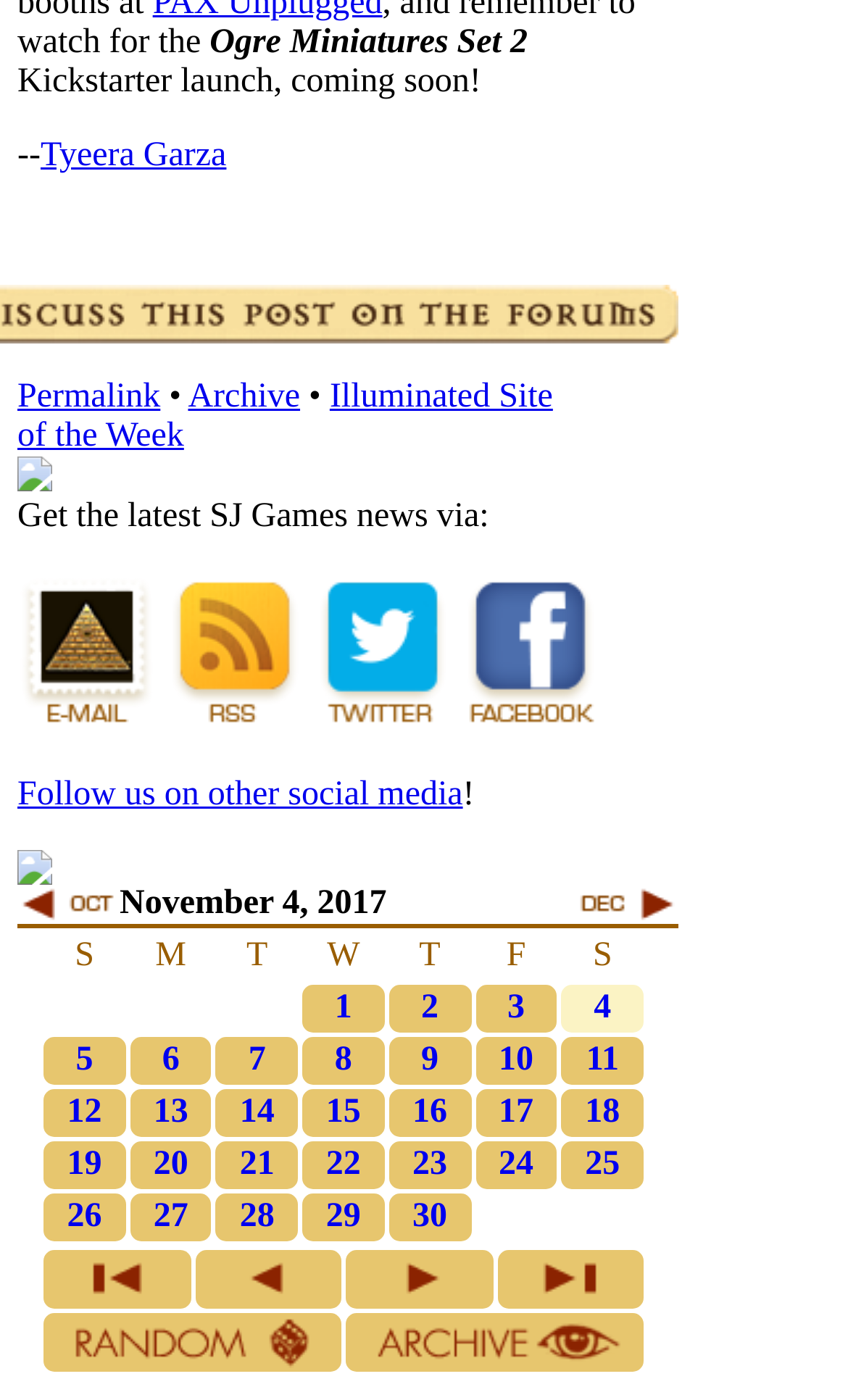Please examine the image and provide a detailed answer to the question: What are the days of the week listed in the table?

The question asks for the days of the week listed in the table, which can be found in the gridcell elements with the text 'S', 'M', 'T', 'W', 'T', 'F', and 'S' in the table at the bottom of the webpage.